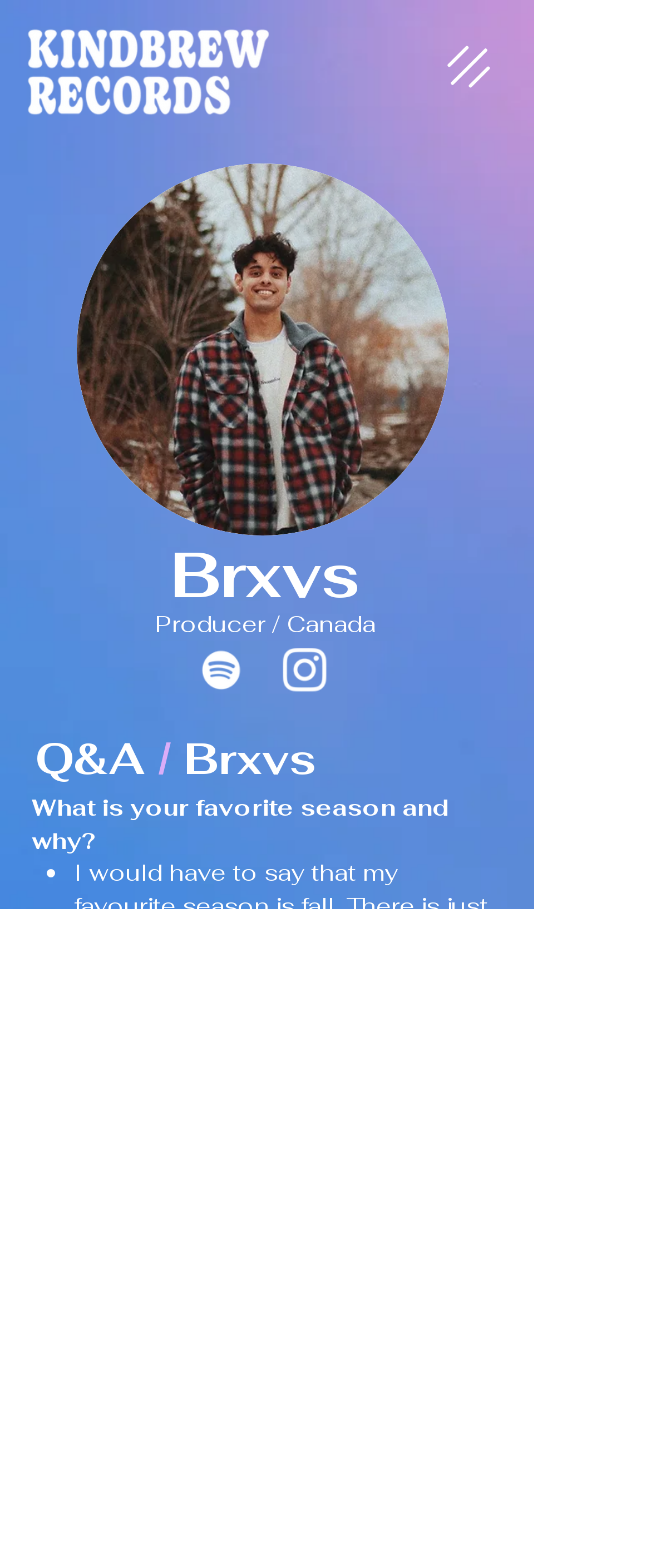Provide the bounding box coordinates of the HTML element described by the text: "aria-label="Open navigation menu"". The coordinates should be in the format [left, top, right, bottom] with values between 0 and 1.

[0.656, 0.016, 0.785, 0.069]